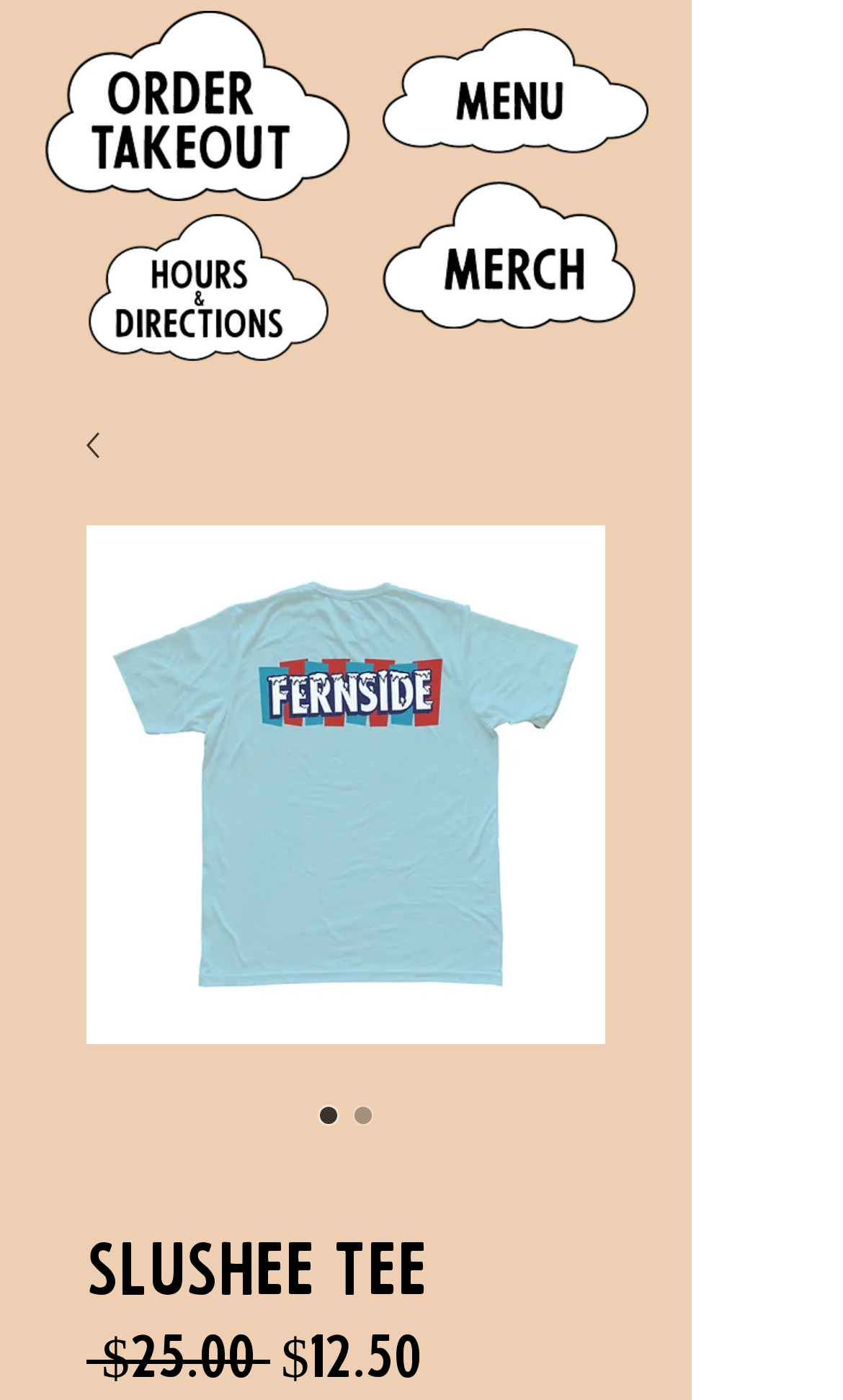Is the first radio button checked?
Provide a one-word or short-phrase answer based on the image.

true